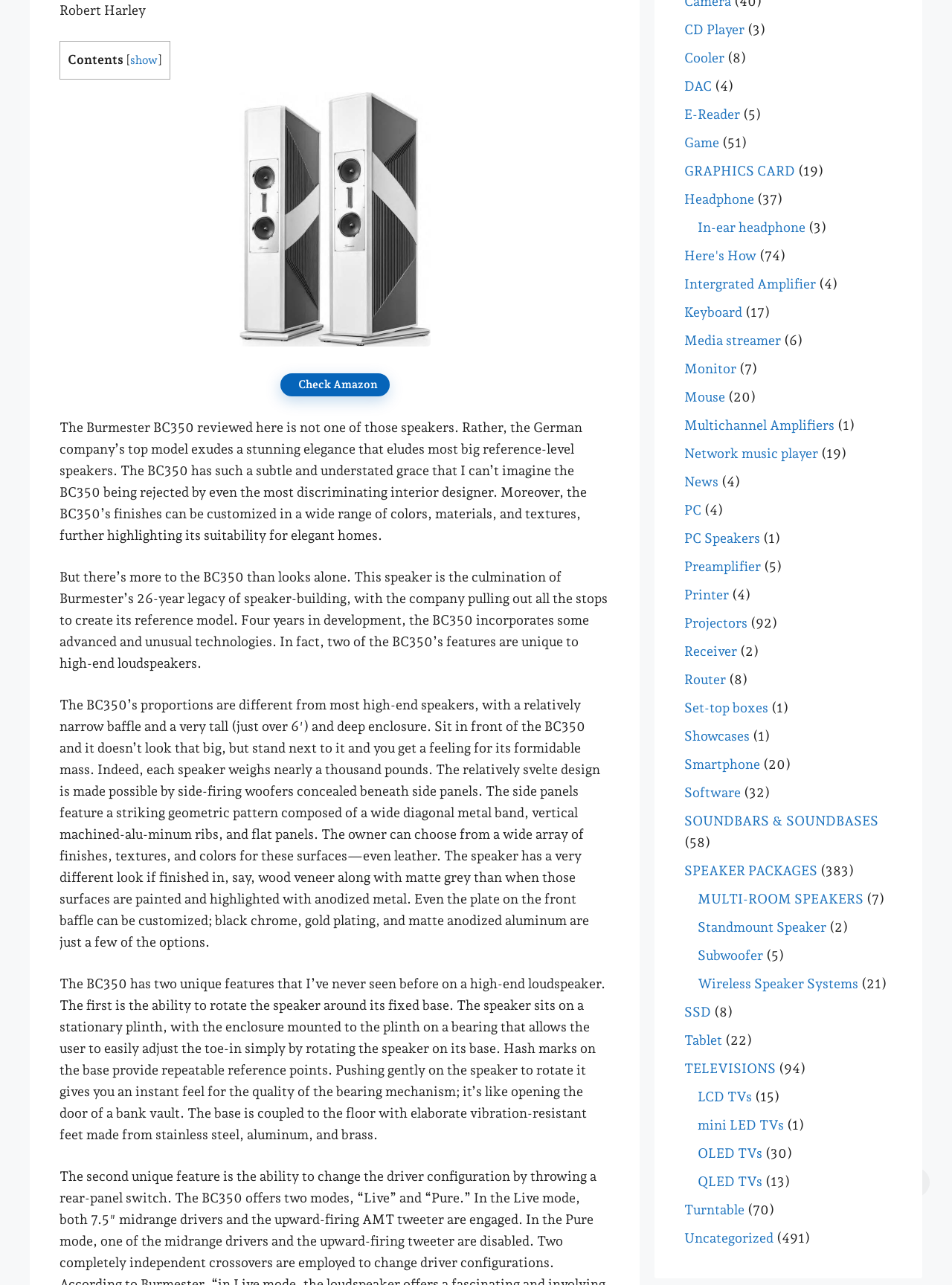Please specify the bounding box coordinates in the format (top-left x, top-left y, bottom-right x, bottom-right y), with all values as floating point numbers between 0 and 1. Identify the bounding box of the UI element described by: LCD TVs

[0.733, 0.847, 0.79, 0.859]